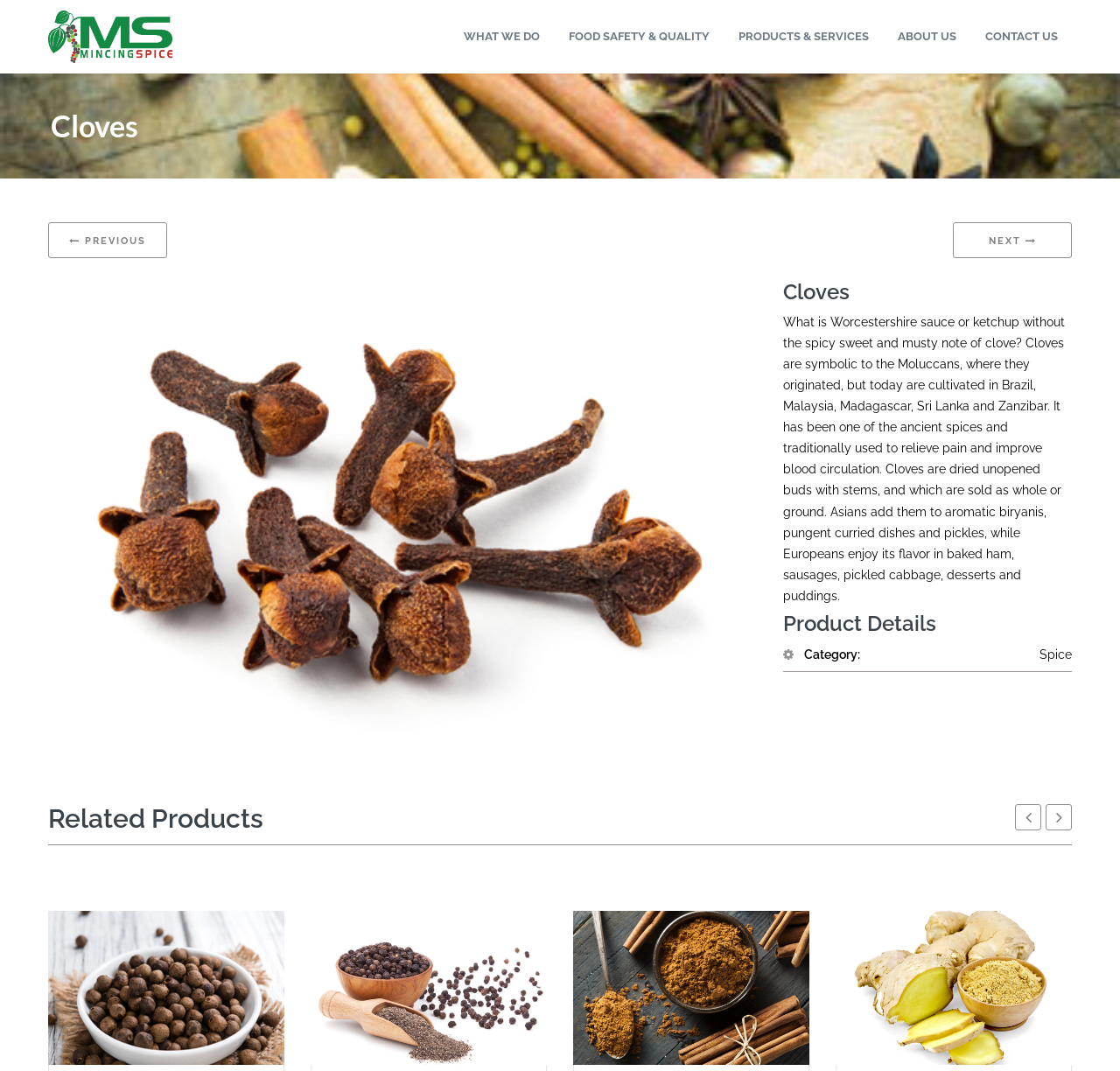Pinpoint the bounding box coordinates of the clickable element to carry out the following instruction: "click 'backfired'."

None